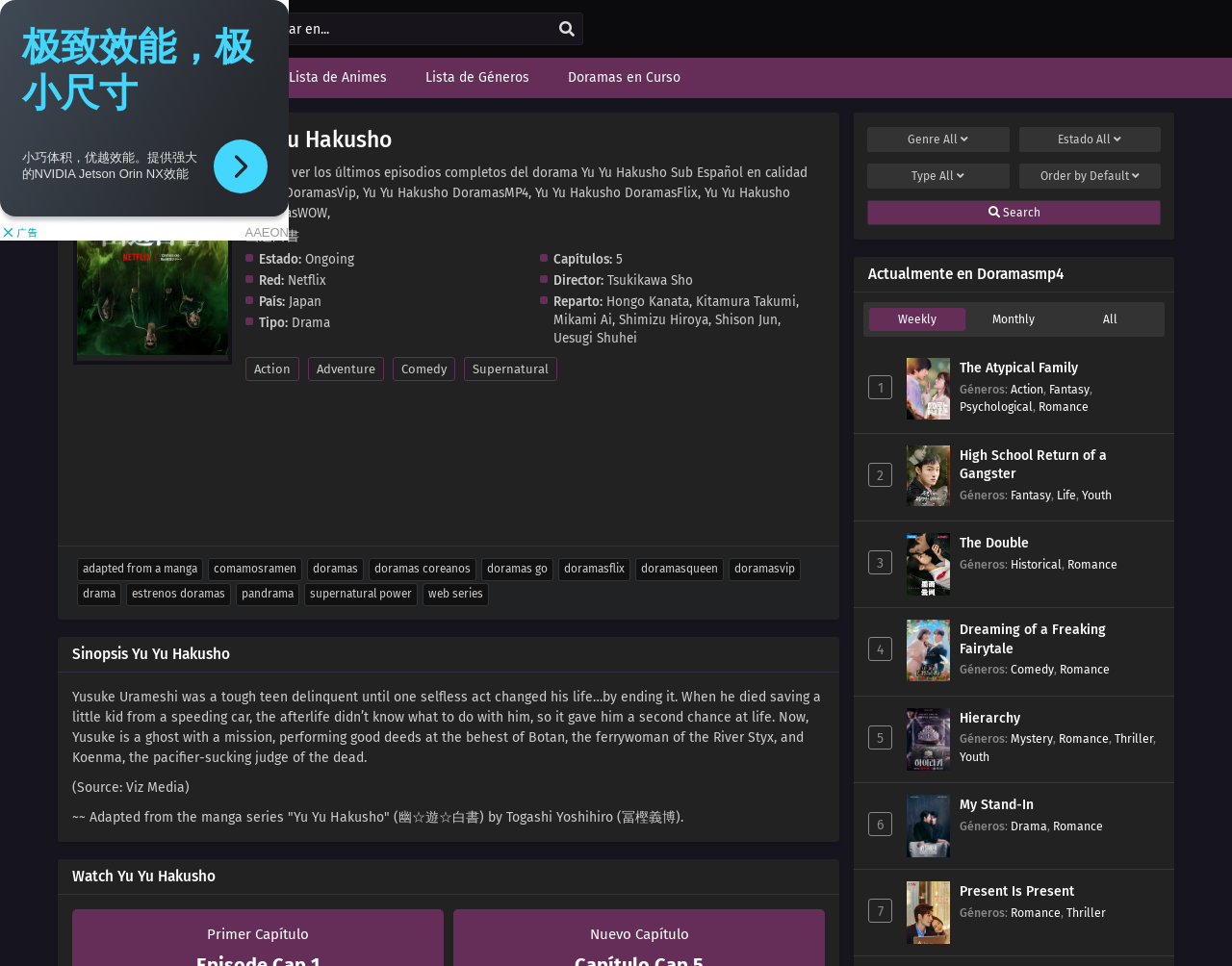Determine the bounding box coordinates in the format (top-left x, top-left y, bottom-right x, bottom-right y). Ensure all values are floating point numbers between 0 and 1. Identify the bounding box of the UI element described by: Media Relations

None